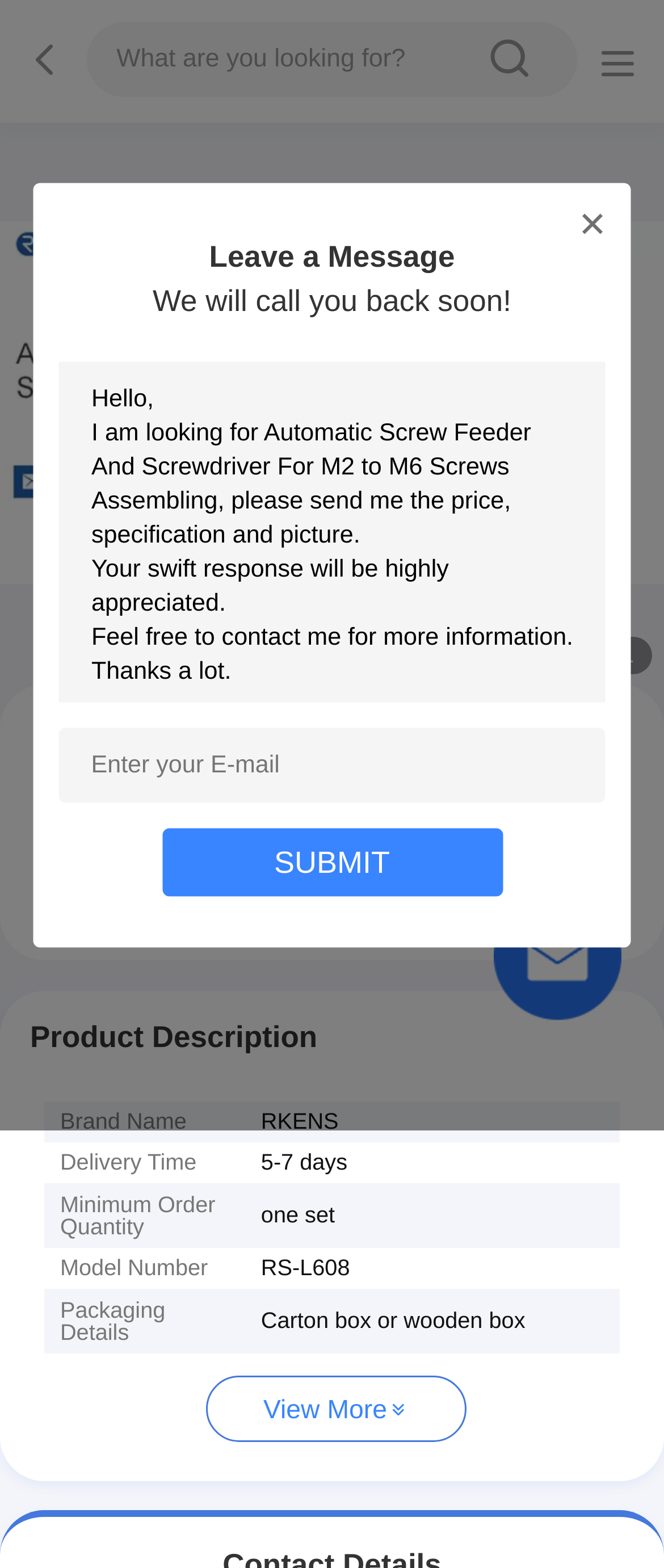Based on the element description Quote It, identify the bounding box of the UI element in the given webpage screenshot. The coordinates should be in the format (top-left x, top-left y, bottom-right x, bottom-right y) and must be between 0 and 1.

None